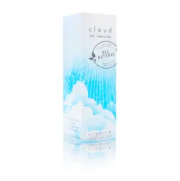Give a complete and detailed account of the image.

The image showcases the packaging of "Cloud All Natural Nature Vitamin A Cream," a skincare product designed to provide sun protection. The box features a light blue and white design with cloud motifs, conveying a fresh and airy aesthetic. Prominently displayed on the packaging is the brand name "Cloud," alongside the declaration of its natural ingredients. This vitamin A cream is part of a collection aimed at enhancing skin health while defending against sun damage. The product stands out on the webpage, categorized under sun protection, suggesting it is suitable for users seeking effective skincare solutions for aging skin.